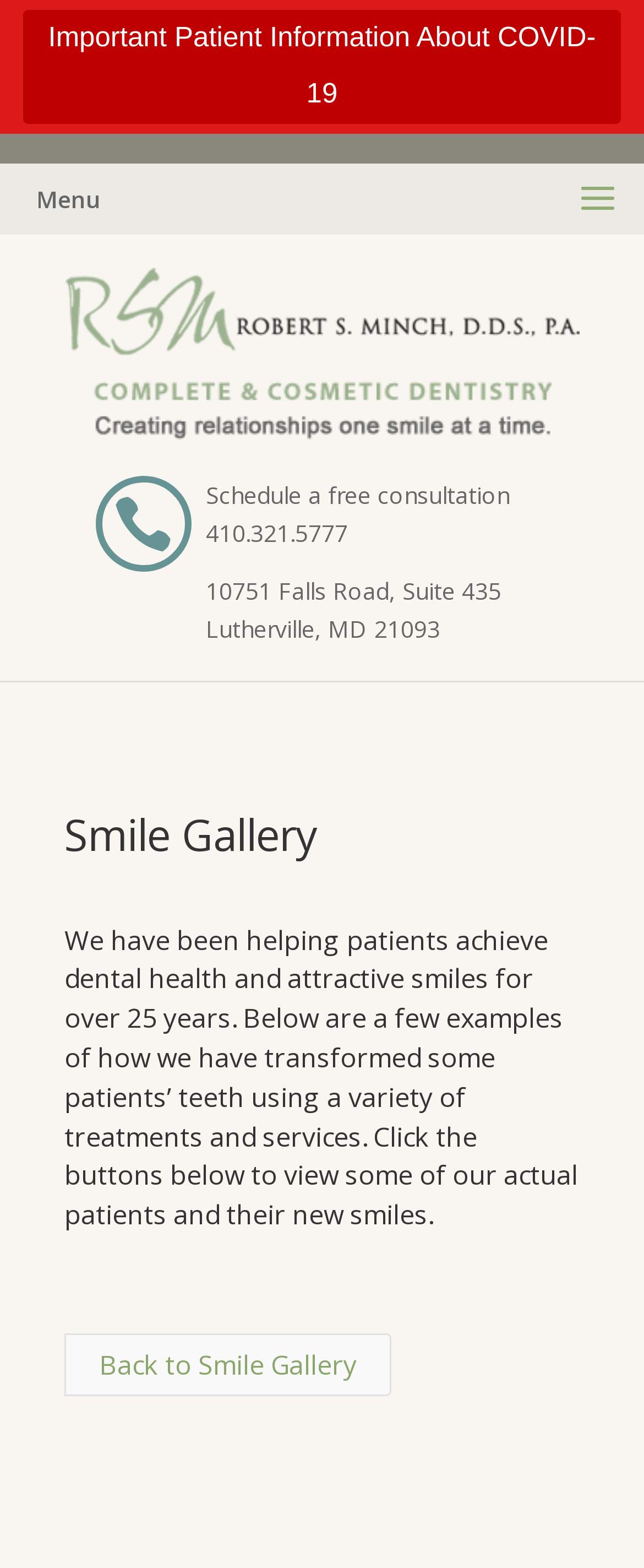What is the name of the dentist?
Provide an in-depth answer to the question, covering all aspects.

I found the name of the dentist by looking at the link element with the text 'Robert S. Minch, D.D.S., P.A.' which is located at the coordinates [0.1, 0.171, 0.9, 0.226]. This suggests that it is the name of the dentist.